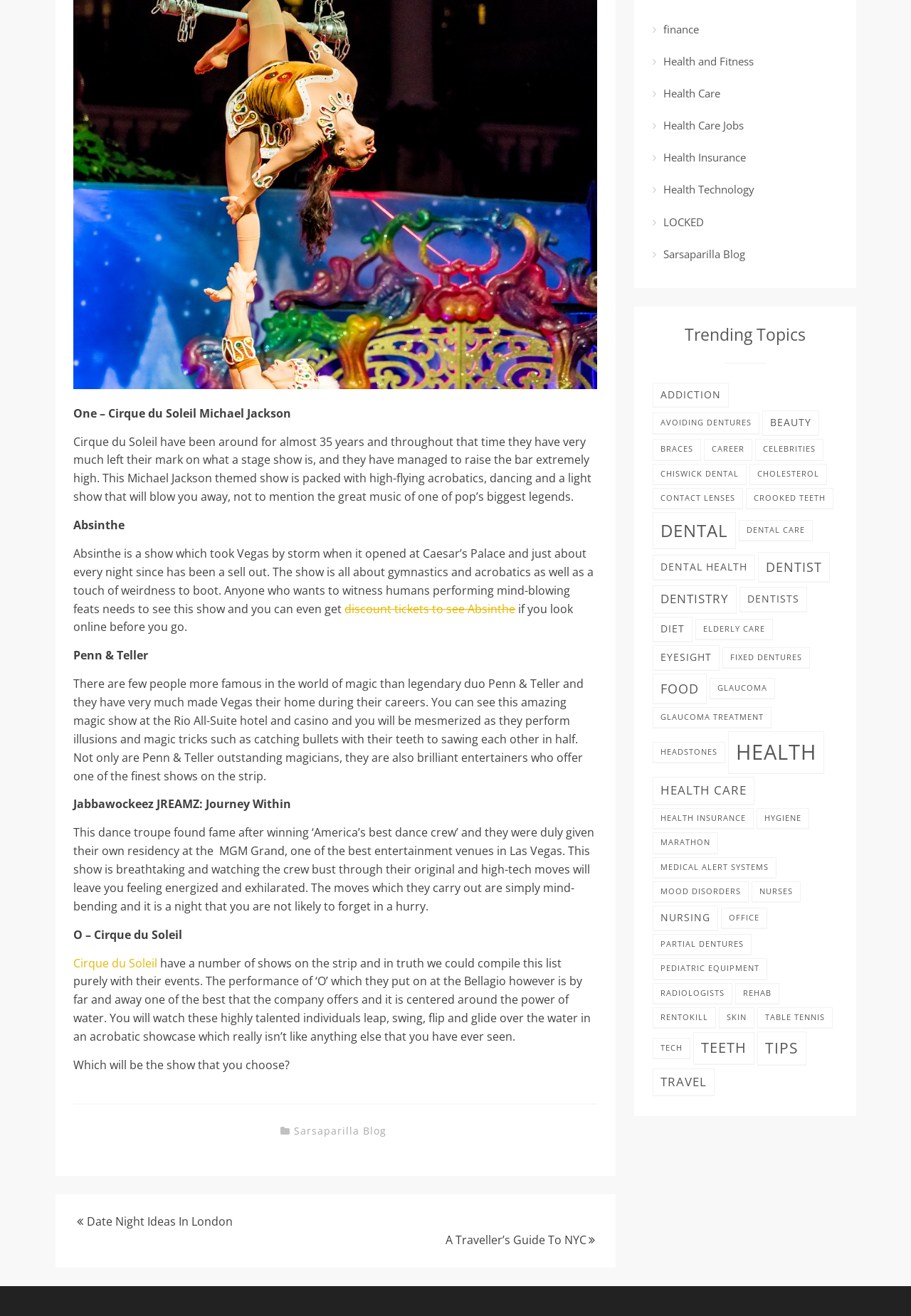Identify the bounding box coordinates of the HTML element based on this description: "The St. Larry Wall Shrine".

None